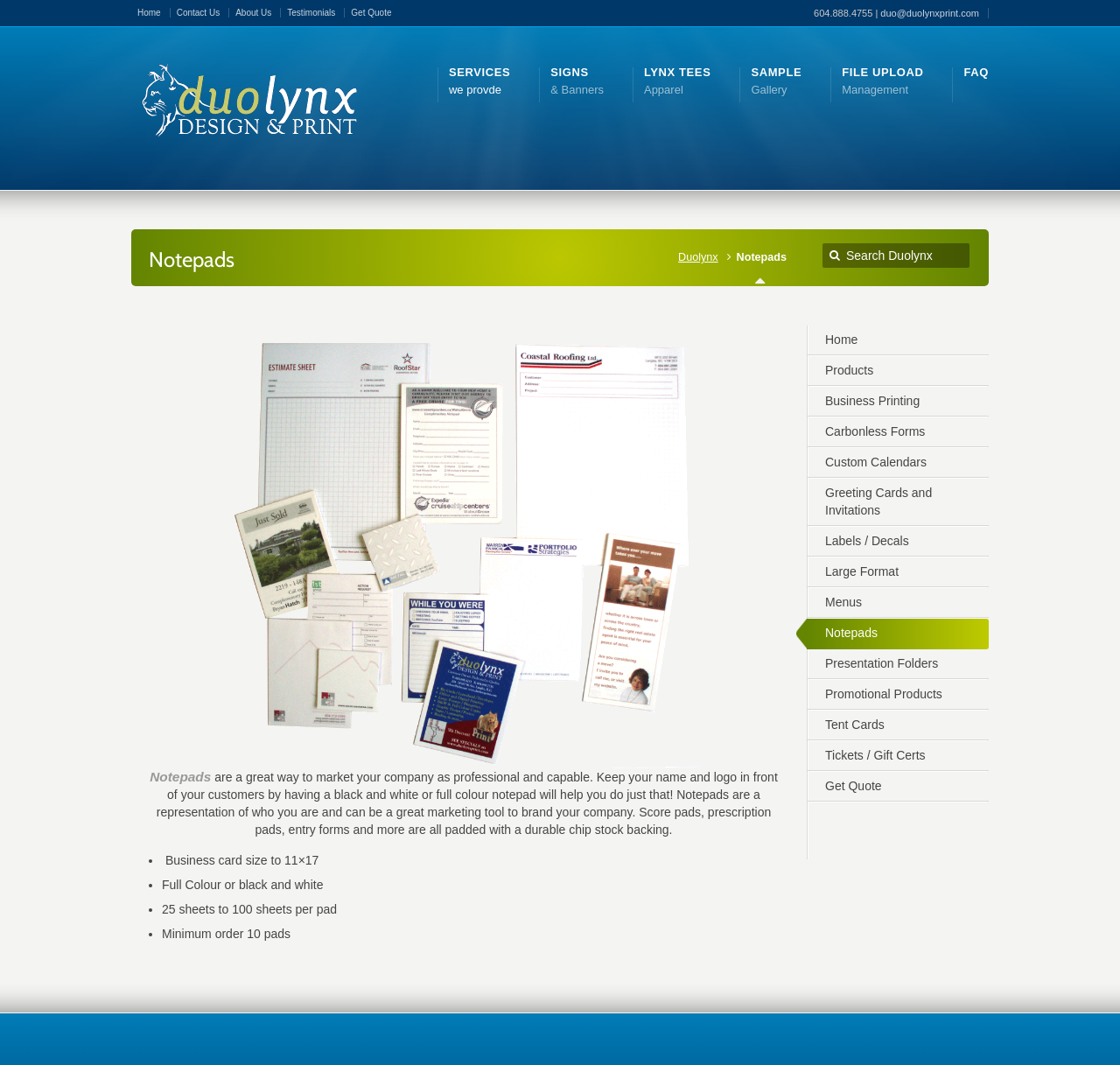Please find the bounding box coordinates of the element that you should click to achieve the following instruction: "Visit the 'Notepads' page". The coordinates should be presented as four float numbers between 0 and 1: [left, top, right, bottom].

[0.711, 0.581, 0.883, 0.61]